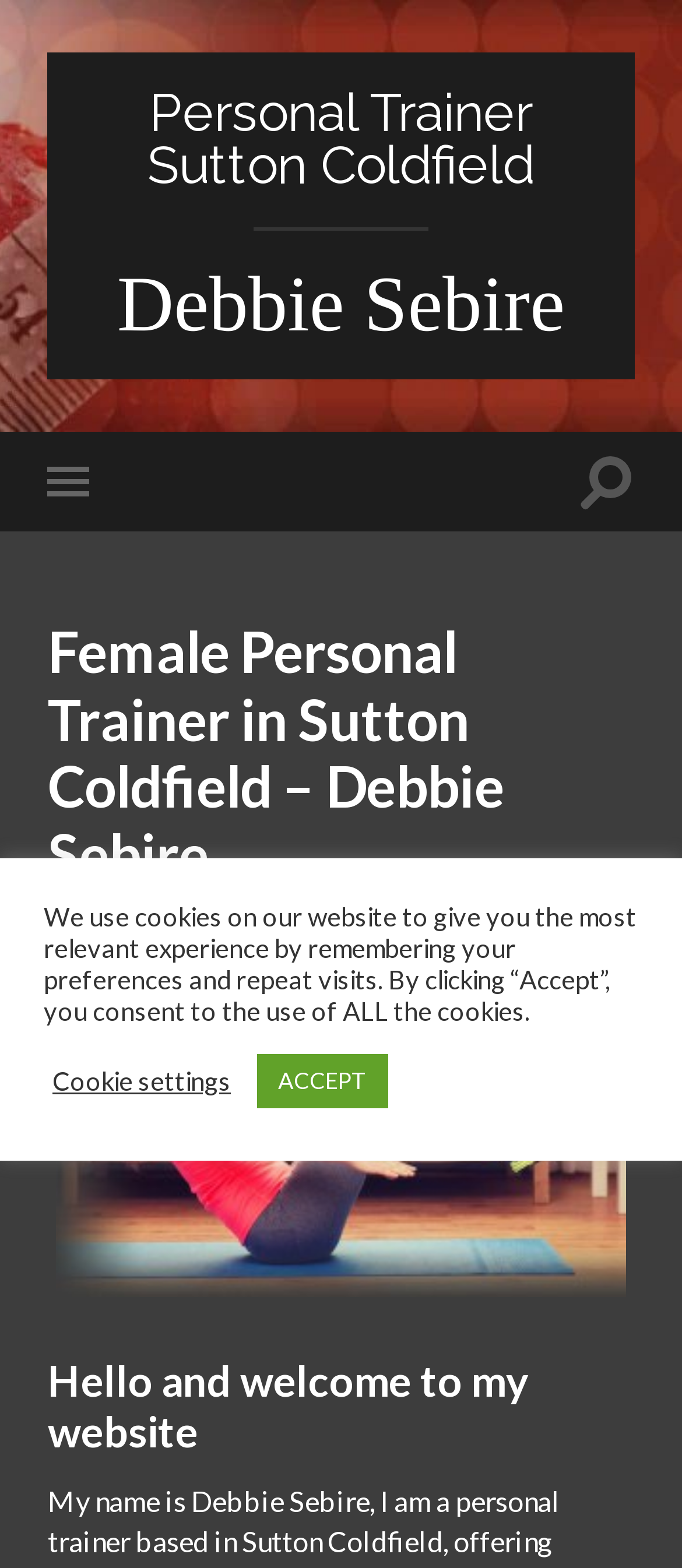Respond to the following query with just one word or a short phrase: 
What is the location of Debbie Sebire's personal training service?

Sutton Coldfield